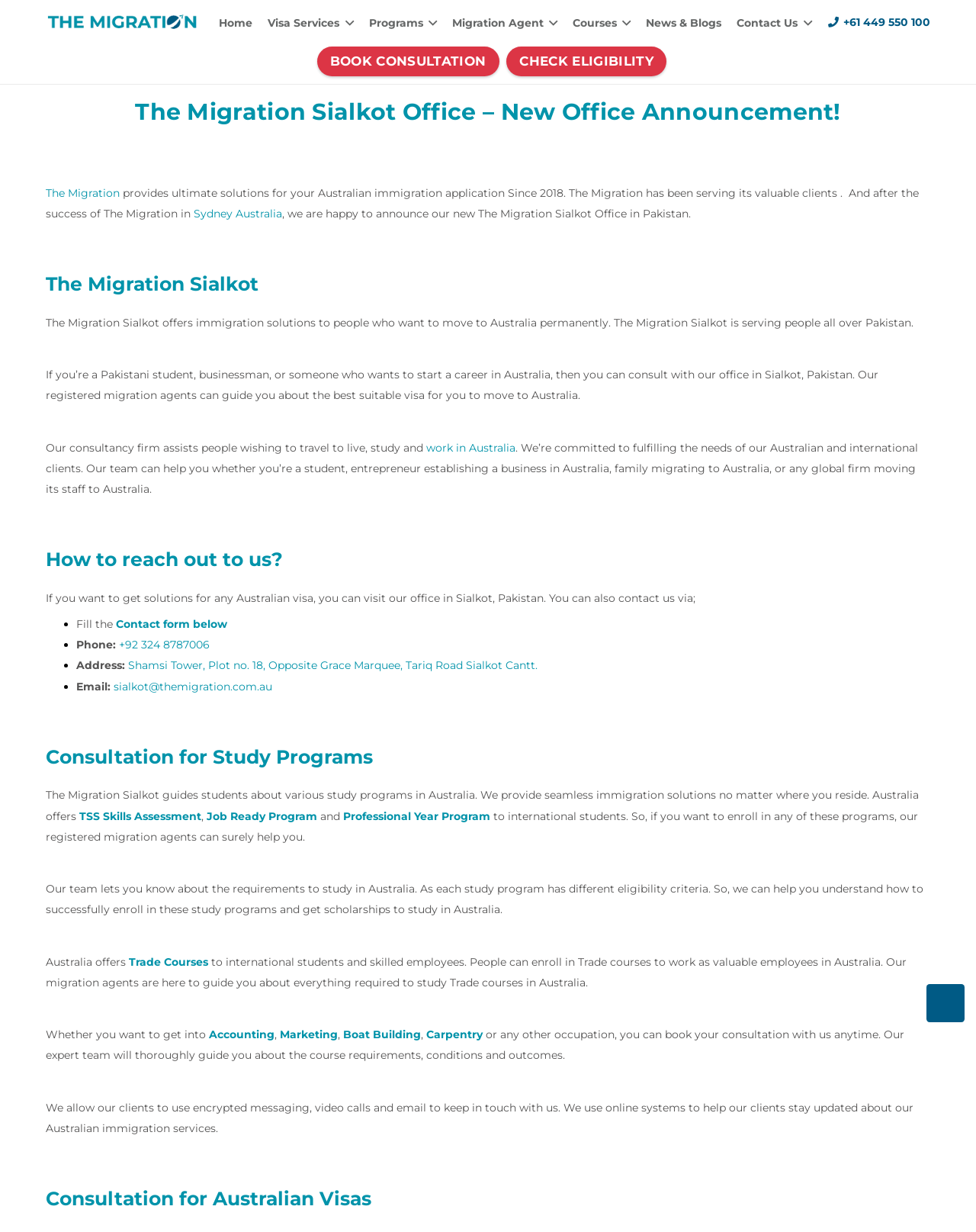Please specify the bounding box coordinates of the clickable section necessary to execute the following command: "Click the 'BOOK CONSULTATION' button".

[0.325, 0.037, 0.511, 0.062]